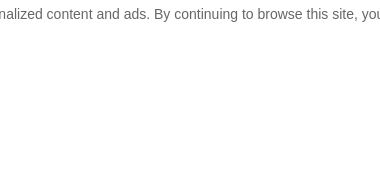What type of activities are emphasized in the presentation?
Please provide a single word or phrase in response based on the screenshot.

Outdoor activities